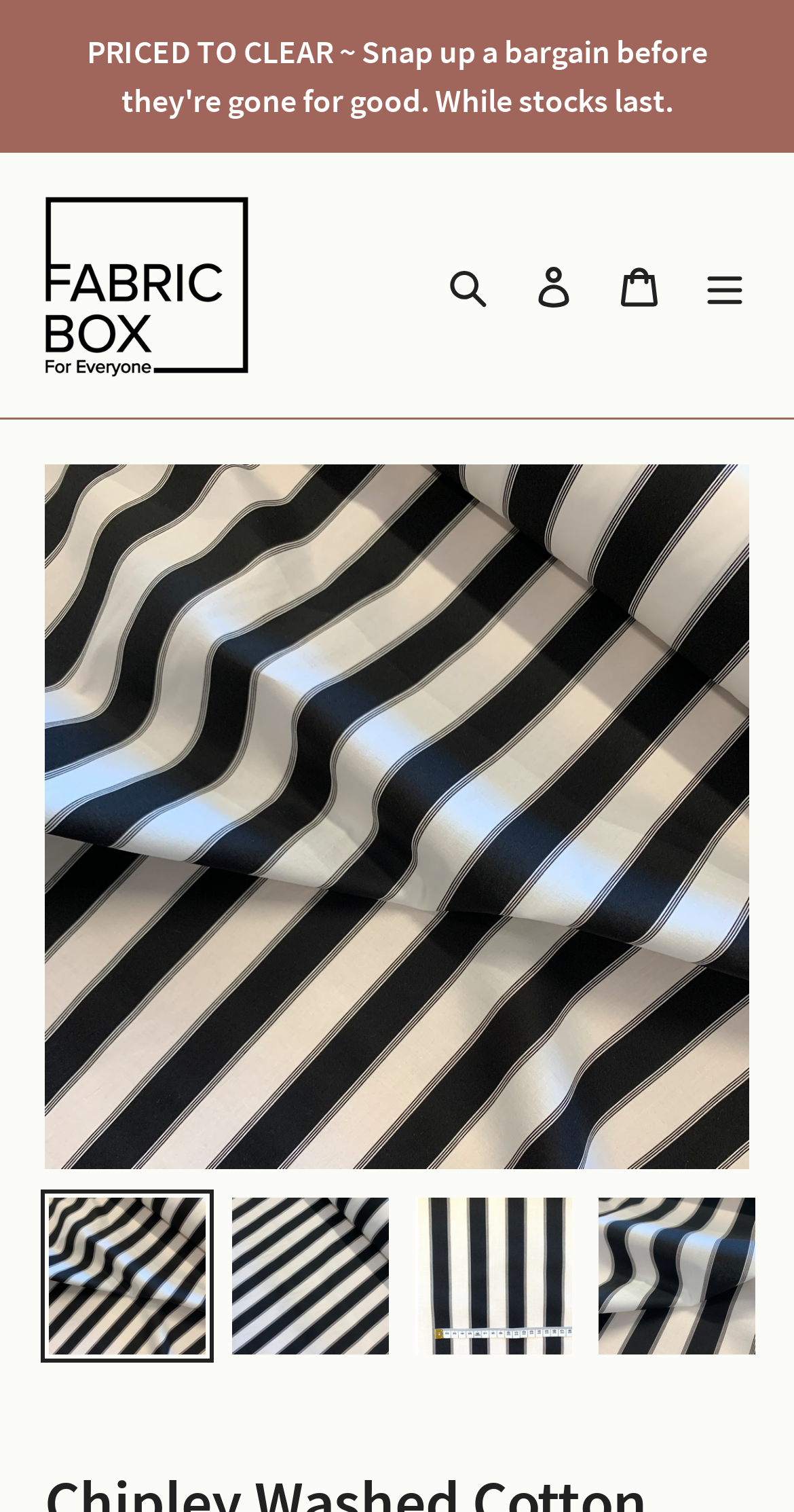Show the bounding box coordinates of the element that should be clicked to complete the task: "Click the 'PRICED TO CLEAR' announcement link".

[0.005, 0.003, 0.995, 0.097]